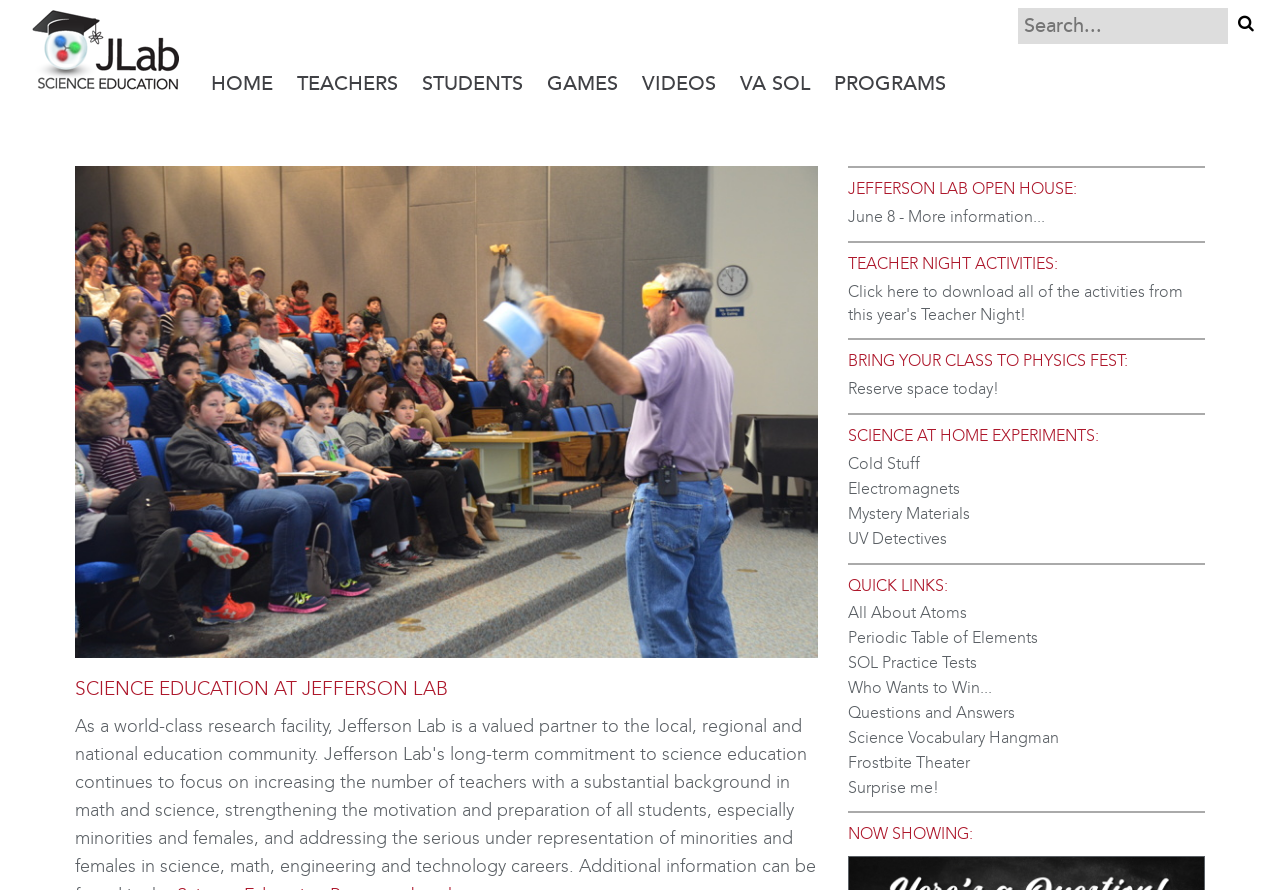Please mark the clickable region by giving the bounding box coordinates needed to complete this instruction: "Search for science resources".

[0.795, 0.009, 0.959, 0.049]